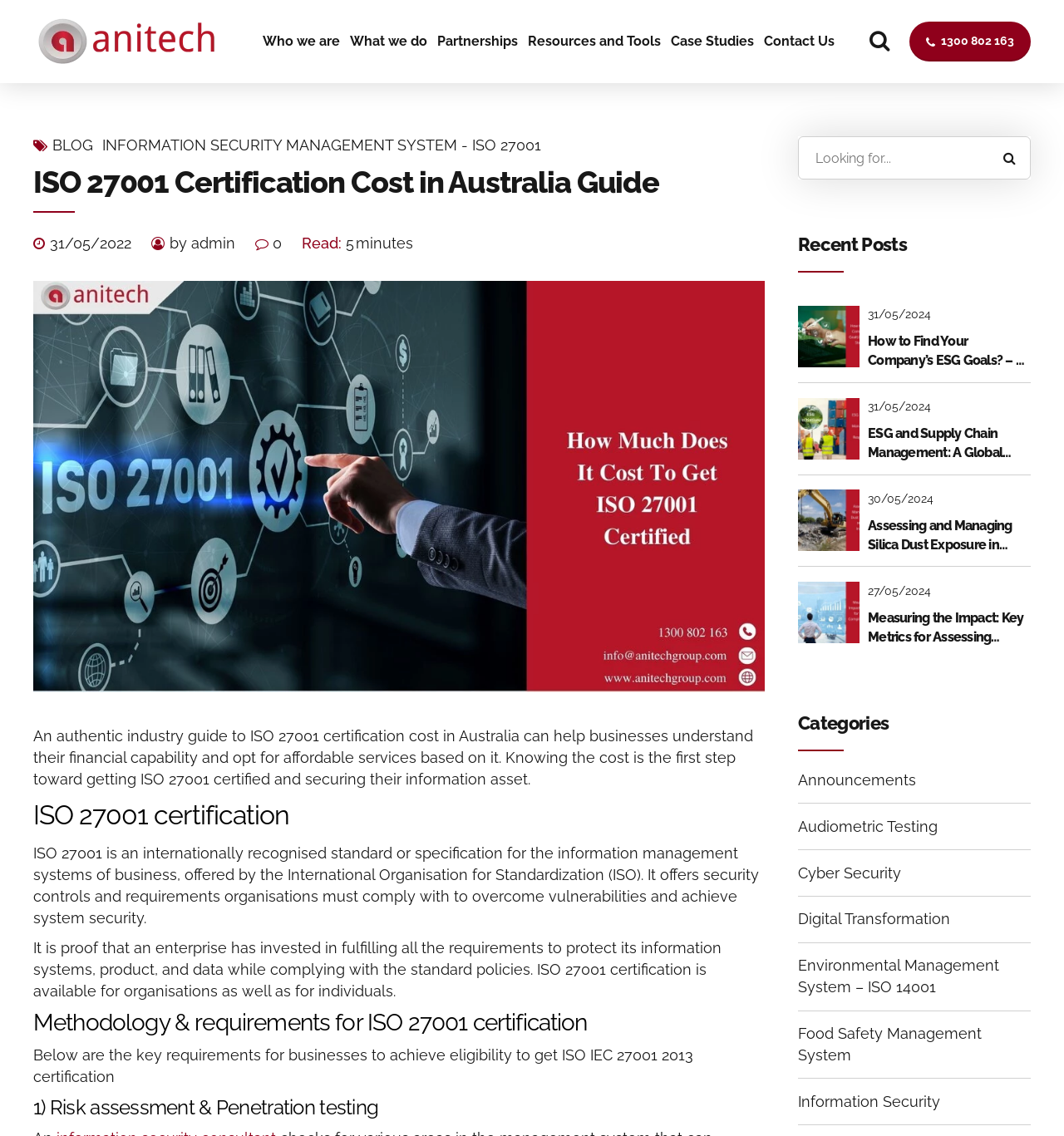Determine the bounding box coordinates of the area to click in order to meet this instruction: "Click on the 'Who we are' link".

[0.247, 0.015, 0.32, 0.059]